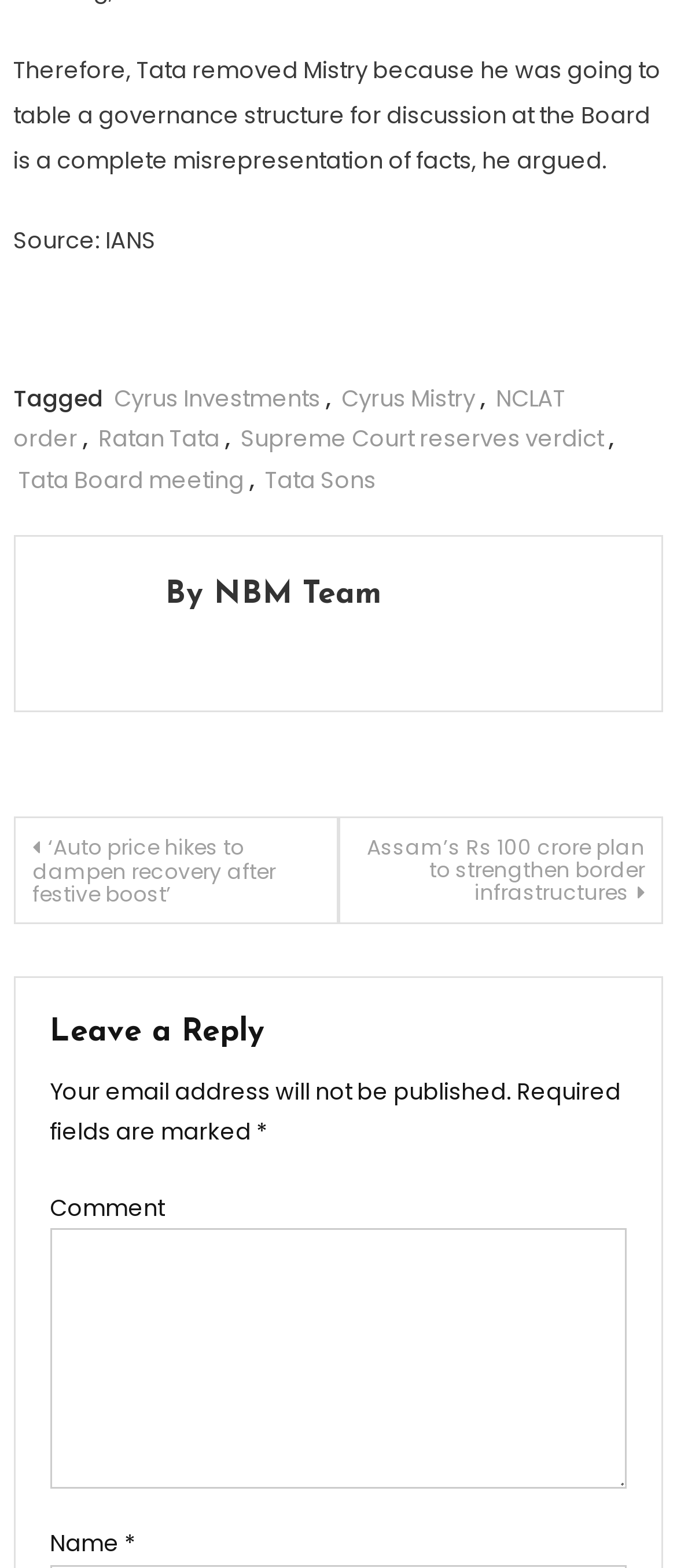Please examine the image and provide a detailed answer to the question: What is the topic of the article above the comment section?

The answer can be inferred by reading the static text elements above the comment section, which mention Tata and Cyrus Mistry, indicating that the article is about their related news or events.